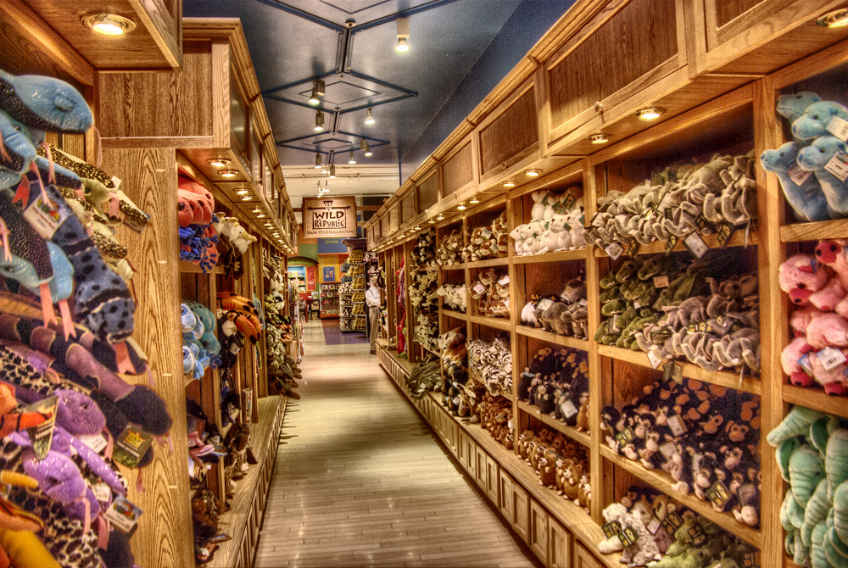Analyze the image and provide a detailed caption.

The image captures a vibrant aisle inside the iconic FAO Schwarz toy store, known for its vast selection of stuffed animals. Flanked by wooden shelves, the aisle is filled with colorful plush toys, showcasing a variety of animals, from cuddly bears to whimsical creations. A warm, inviting atmosphere is accentuated by the soft lighting above, creating a charming backdrop for customers browsing the merchandise. Towards the end of the aisle, a sign indicates "WILD REPUBLIC," hinting at the distinct collection available there. This image is a poignant reminder of the beloved store's last days before its closure, highlighting the nostalgia and joy it brought to visitors, as reflected in the accompanying caption that captures the essence of this final farewell.